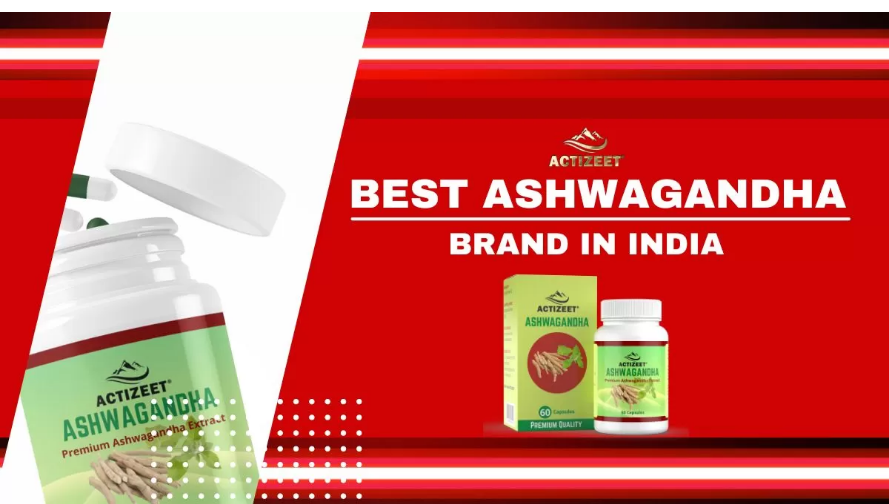Thoroughly describe the content and context of the image.

This vibrant promotional image showcases ACTIZEET's Ashwagandha products, emphasizing their status as the "Best Ashwagandha Brand in India." On the left side, an open bottle of Ashwagandha capsules prominently displays its label, highlighting "Premium Ashwagandha Extract" while revealing the product inside. To the right, a box of ACTIZEET Ashwagandha capsules appears, reinforcing the brand’s commitment to quality with a banner noting "60 Capsules" and "Premium Quality." The bold contrast of red and white in the background amplifies the message, making it eye-catching and appealing to potential customers. This visual effectively conveys the brand's dedication to excellence in herbal supplements, aimed at enhancing overall well-being.